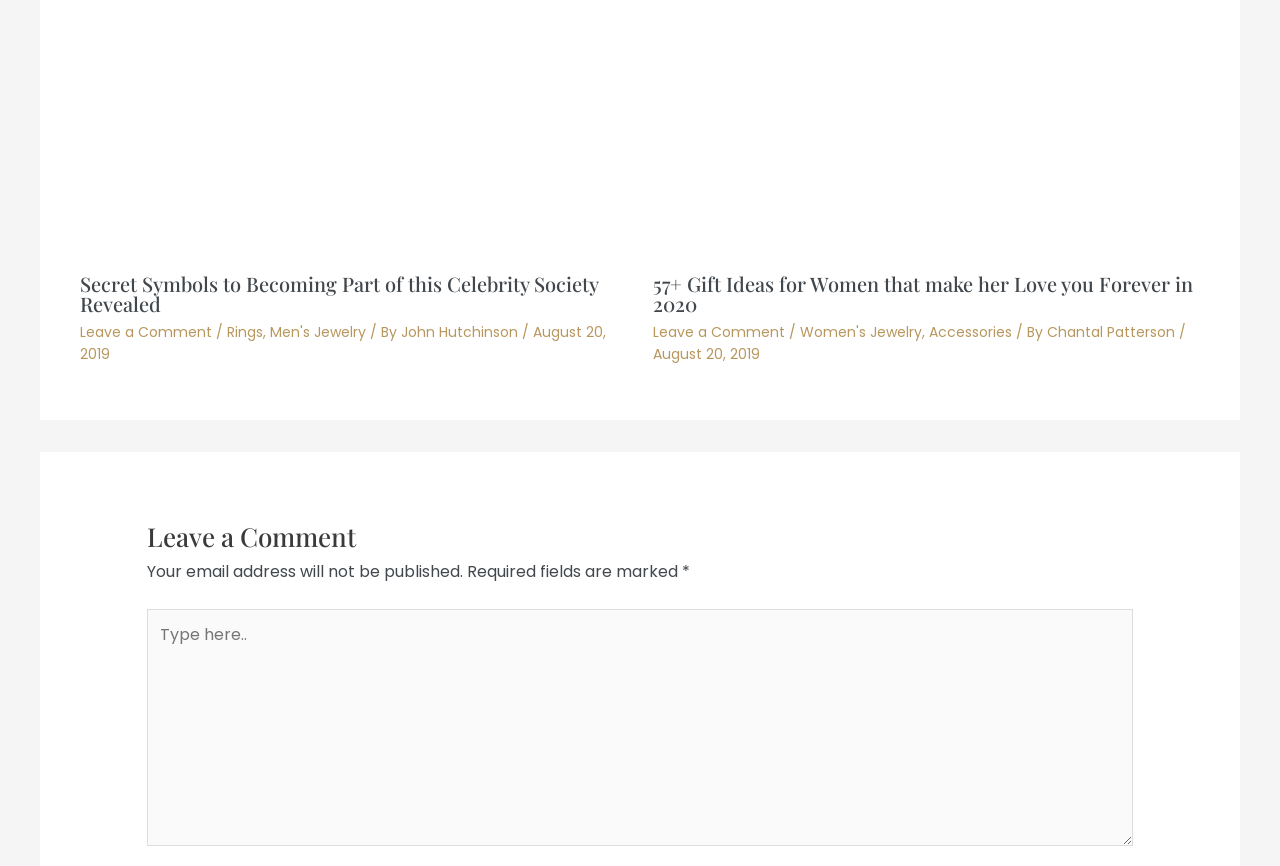Identify the bounding box coordinates of the clickable region required to complete the instruction: "Read the article about gift ideas for women". The coordinates should be given as four float numbers within the range of 0 and 1, i.e., [left, top, right, bottom].

[0.51, 0.316, 0.938, 0.362]